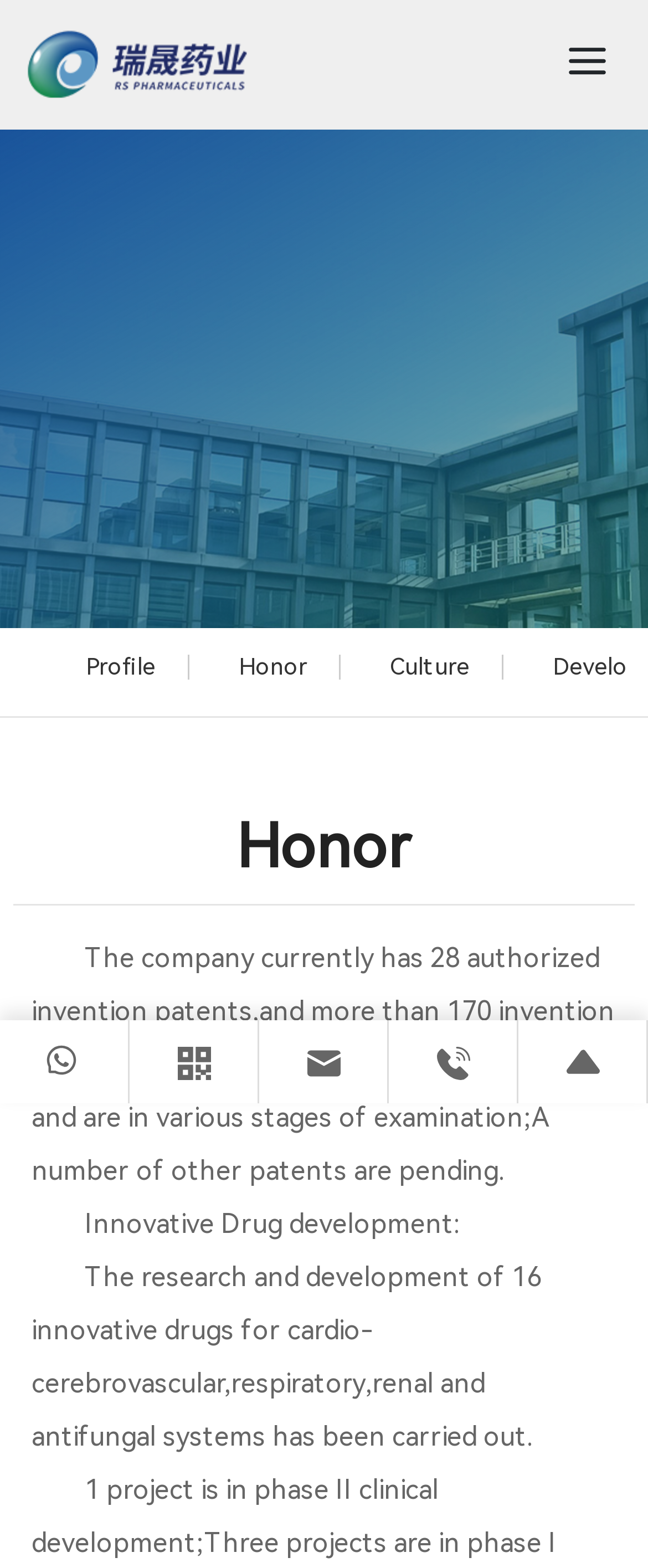What is the research and development focus of the company?
Look at the image and answer the question using a single word or phrase.

Innovative drugs